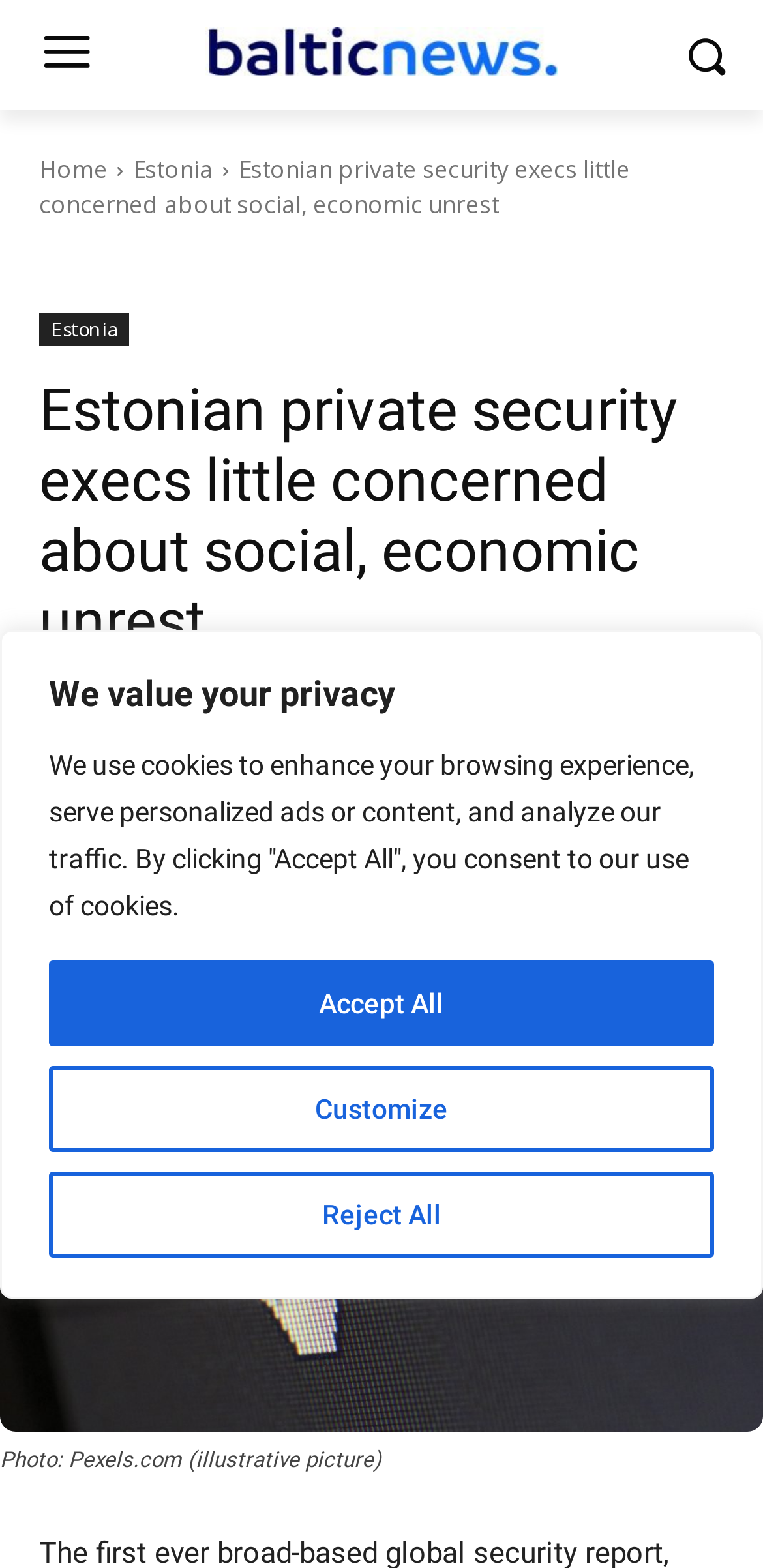Respond to the question with just a single word or phrase: 
How many social media links are there?

4